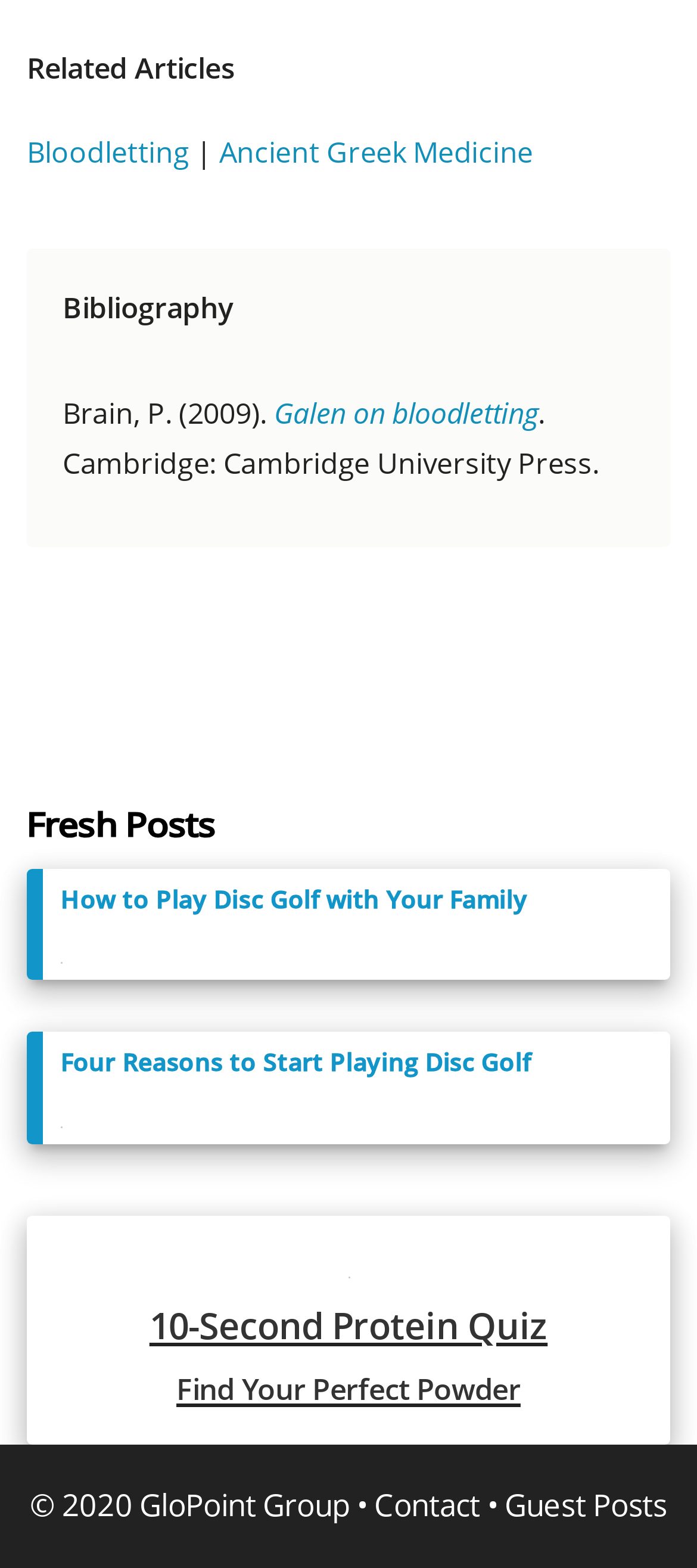What is the topic of the protein quiz?
Please provide a comprehensive answer based on the visual information in the image.

The protein quiz is a link located in the middle of the webpage, and its topic is 'Find Your Perfect Powder', which suggests that the quiz is related to finding the right protein powder.